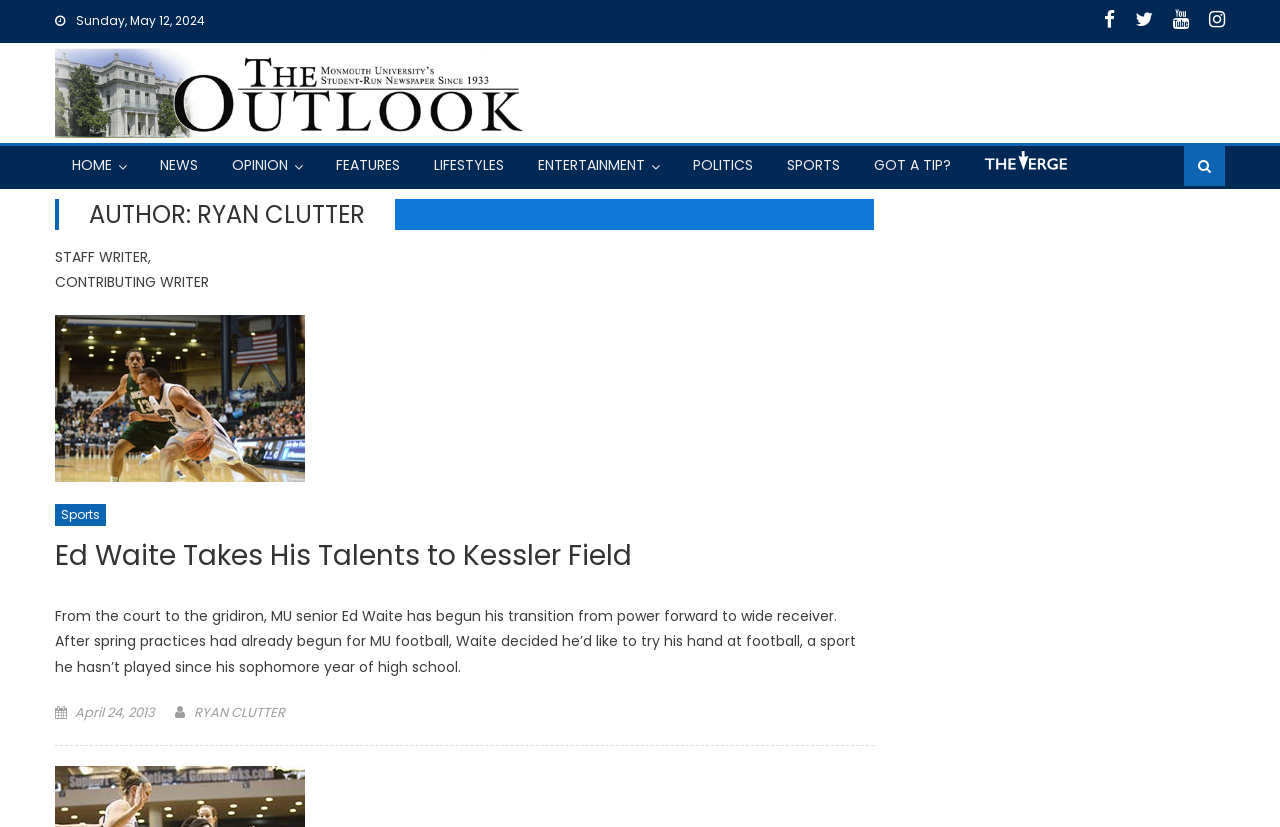Can you find the bounding box coordinates of the area I should click to execute the following instruction: "View the author's profile"?

[0.152, 0.85, 0.223, 0.873]